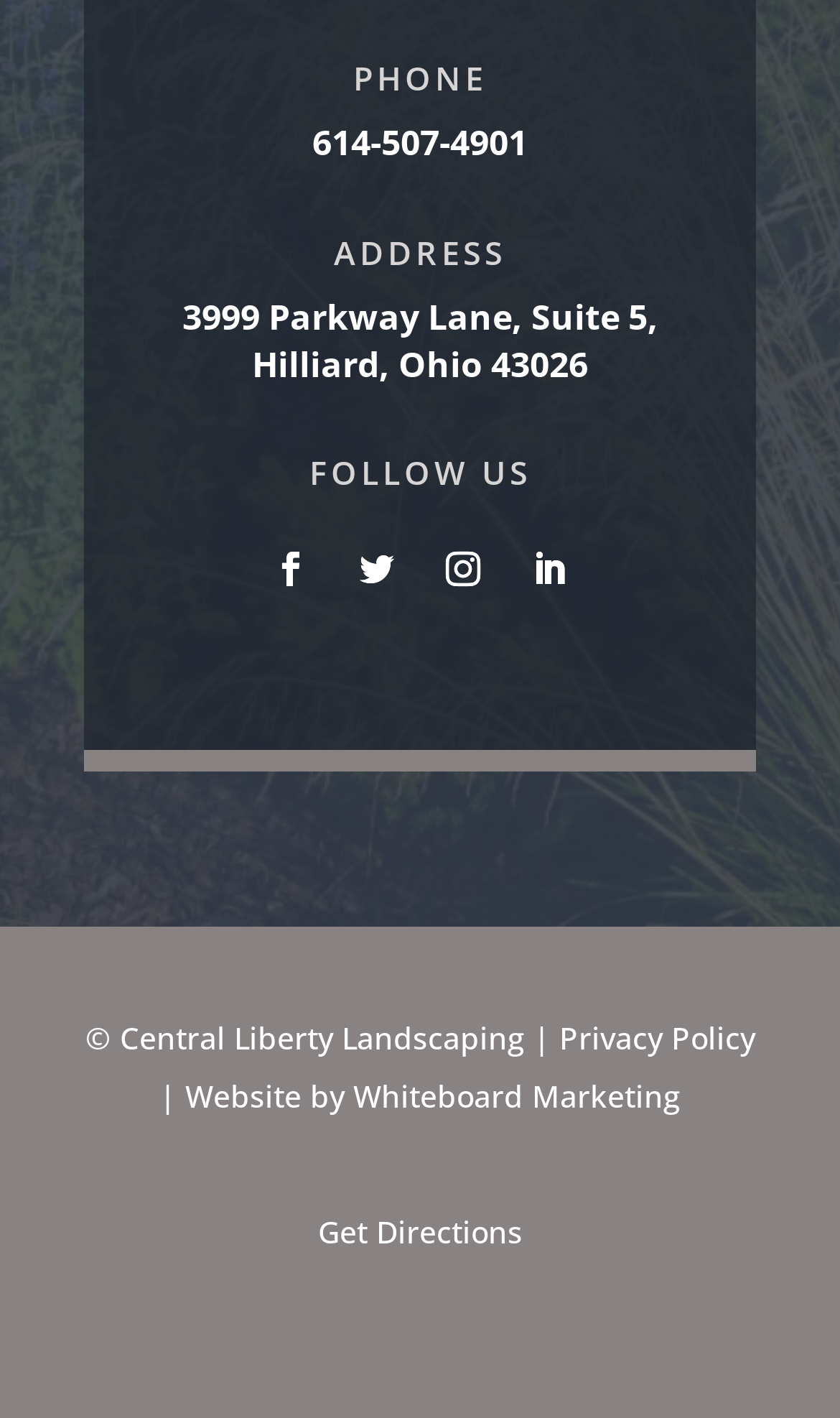Locate the bounding box coordinates of the region to be clicked to comply with the following instruction: "Call the phone number". The coordinates must be four float numbers between 0 and 1, in the form [left, top, right, bottom].

[0.372, 0.084, 0.628, 0.117]